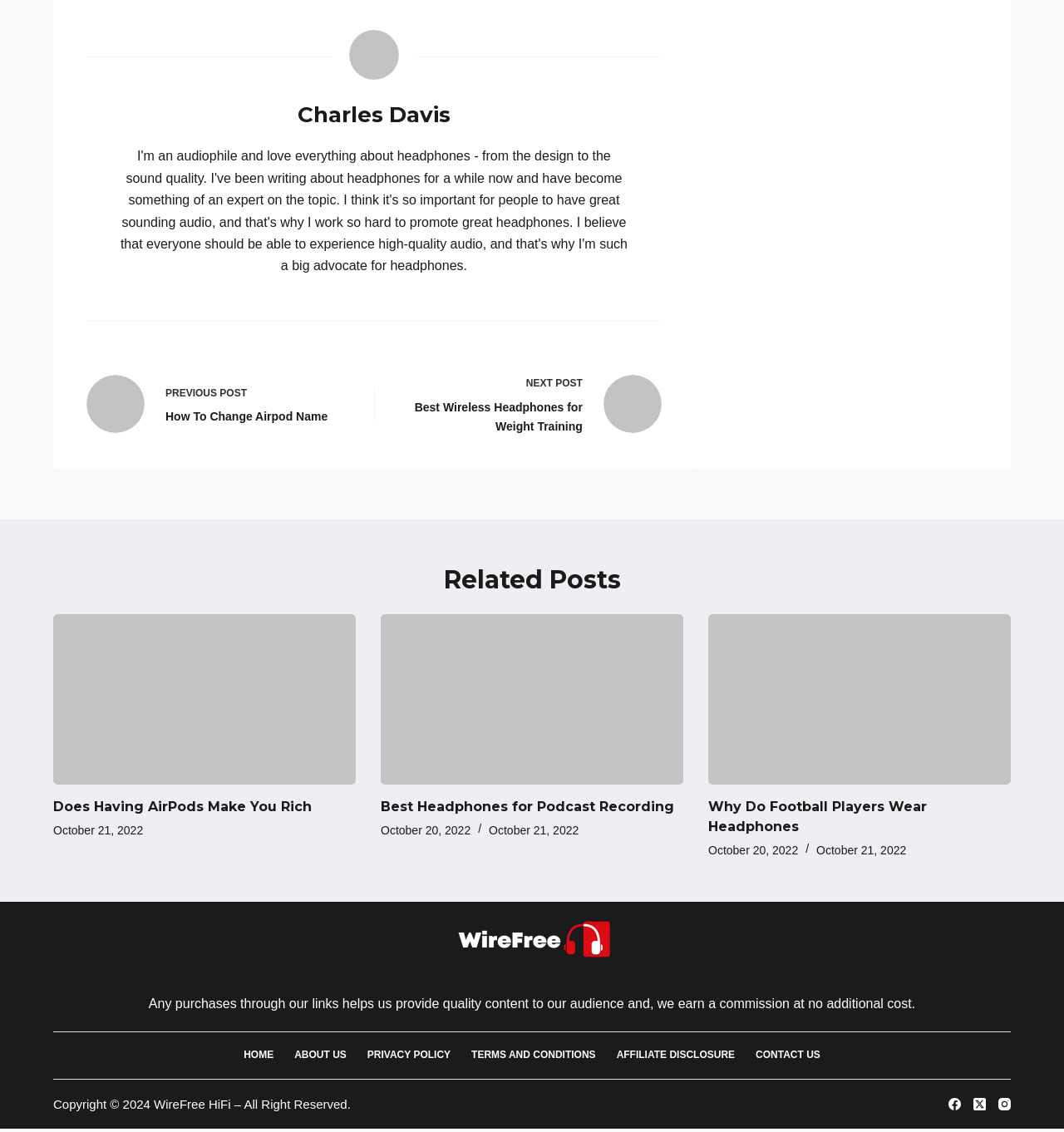Determine the bounding box coordinates of the section to be clicked to follow the instruction: "Click on the 'Charles Davis' link". The coordinates should be given as four float numbers between 0 and 1, formatted as [left, top, right, bottom].

[0.328, 0.029, 0.375, 0.073]